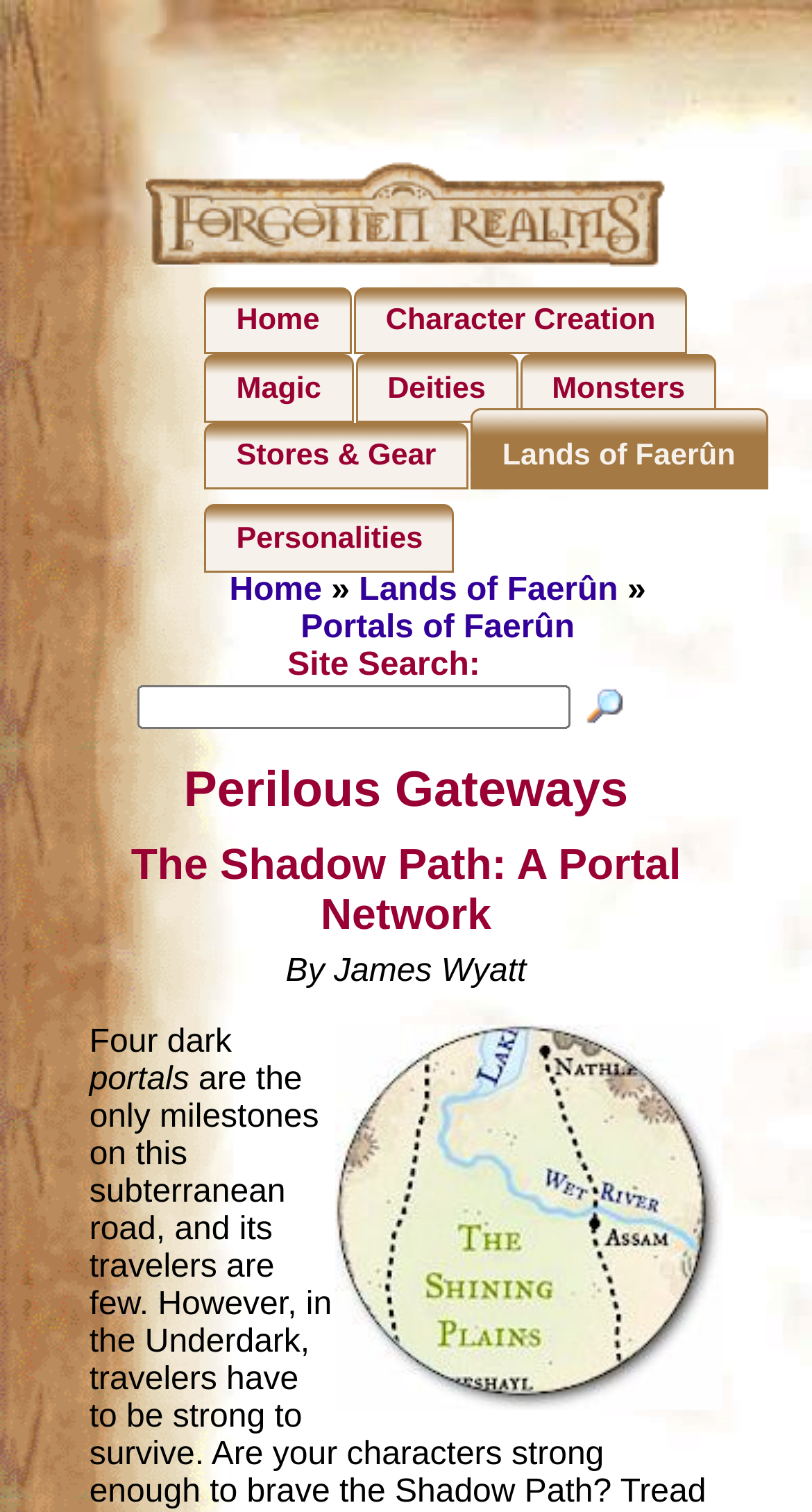What is the name of the portal network?
Provide a one-word or short-phrase answer based on the image.

The Shadow Path